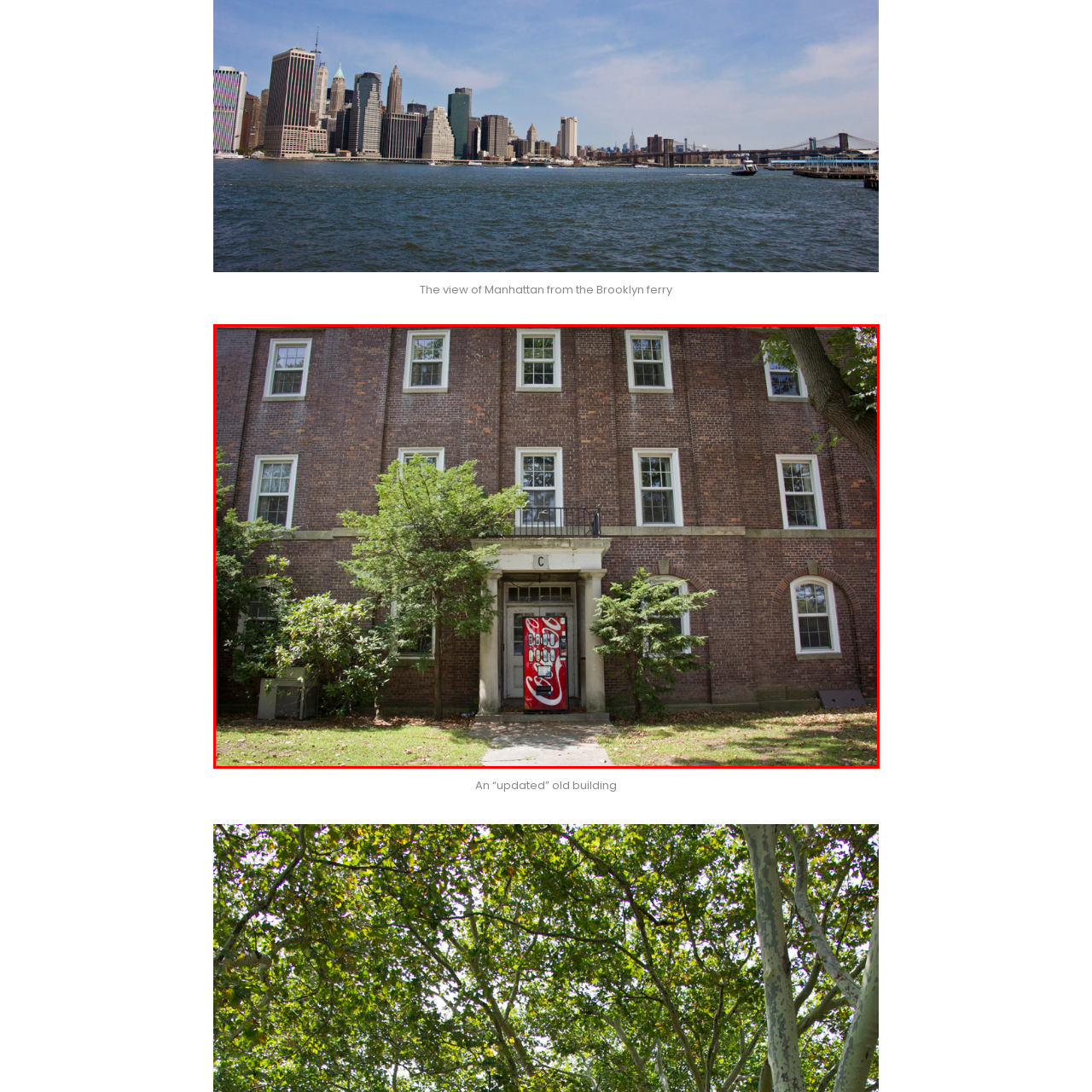Provide an elaborate description of the image marked by the red boundary.

The image showcases a classic brick building, characterized by its weathered facade and a prominent red Coca-Cola vending machine that serves as the doorway. The entrance is flanked by lush greenery, including young trees and shrubs that add a touch of nature to the scene. Above the entrance, a sign marked with the letter "C" indicates this specific section of the building. The architecture features large windows that line the upper levels, allowing natural light to stream into the interior. The overall setting conveys a blend of historical charm and modern convenience, typical of Governors Island, New York. This striking visual serves as a reminder of the island's unique character and its blend of the old and new.